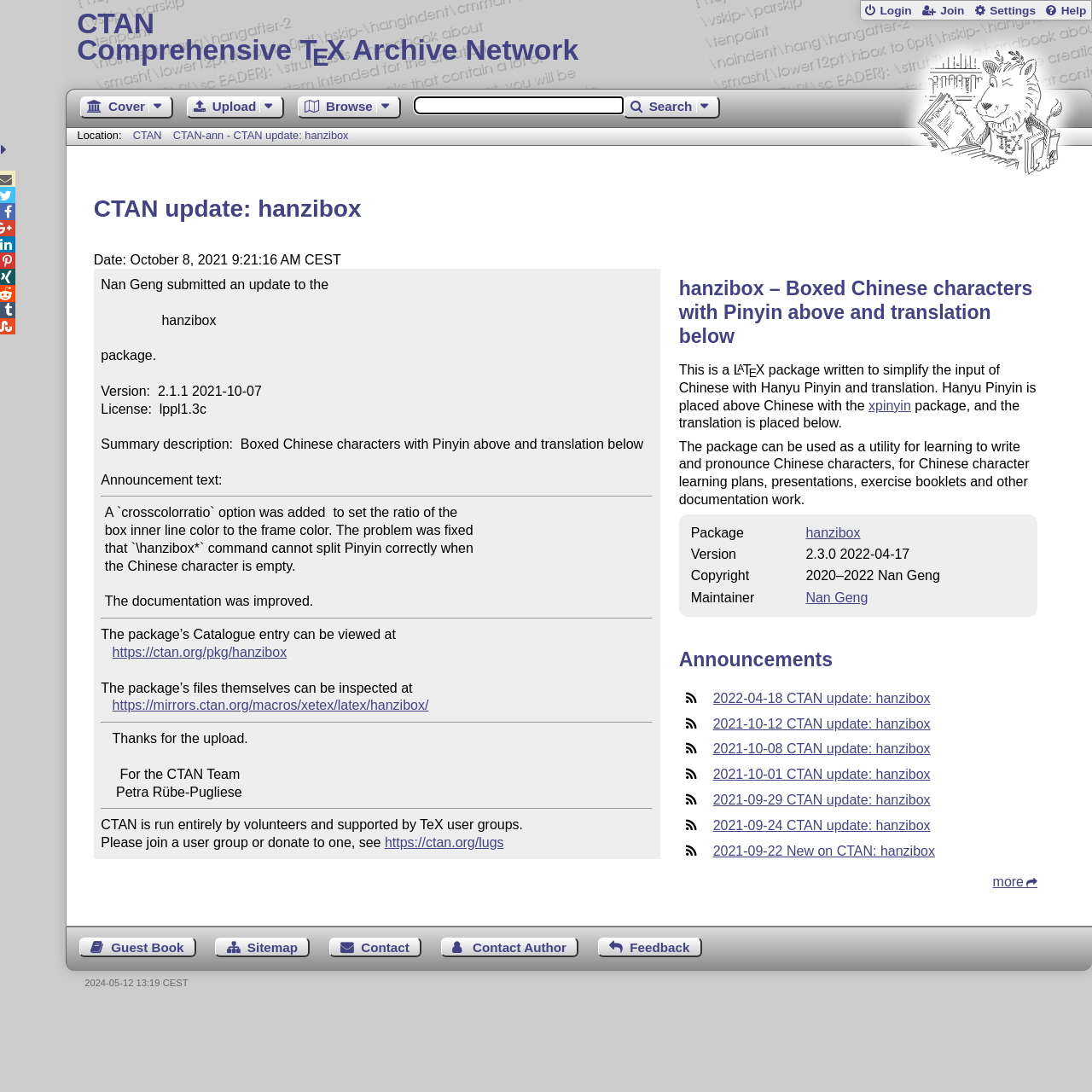Who submitted the update to the hanzibox package?
Using the image as a reference, answer the question with a short word or phrase.

Nan Geng